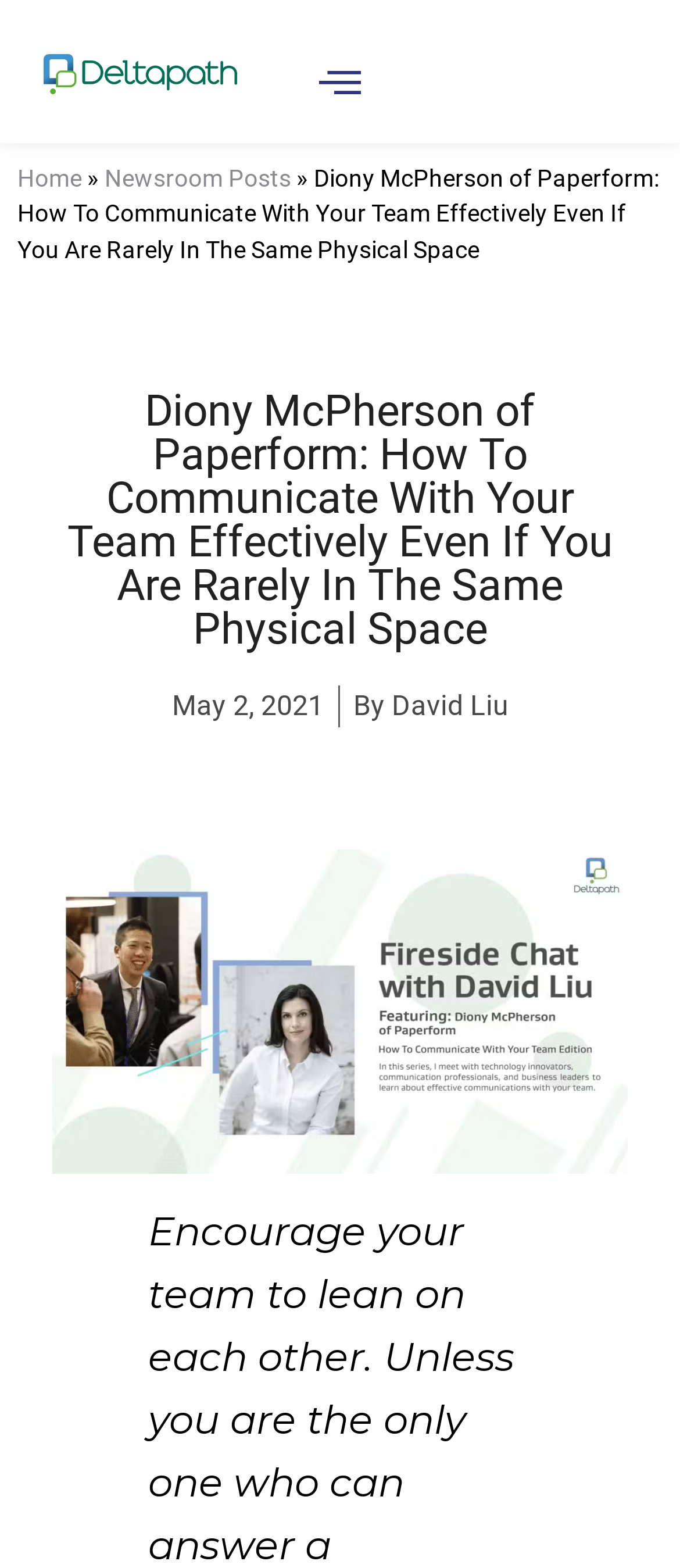Answer the following in one word or a short phrase: 
What is the title of the article?

Diony McPherson of Paperform